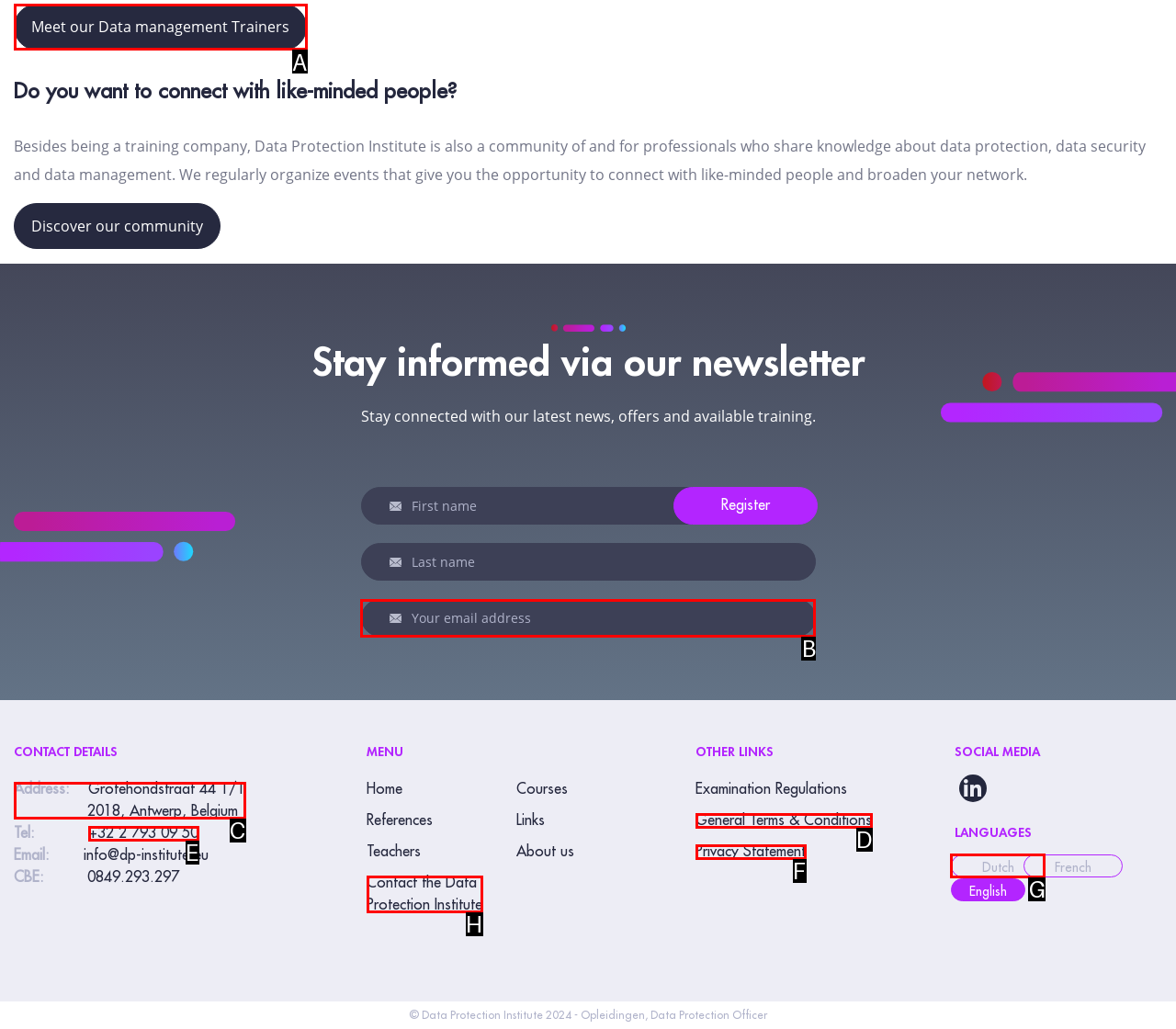Match the description: Contact the Data Protection Institute to the appropriate HTML element. Respond with the letter of your selected option.

H